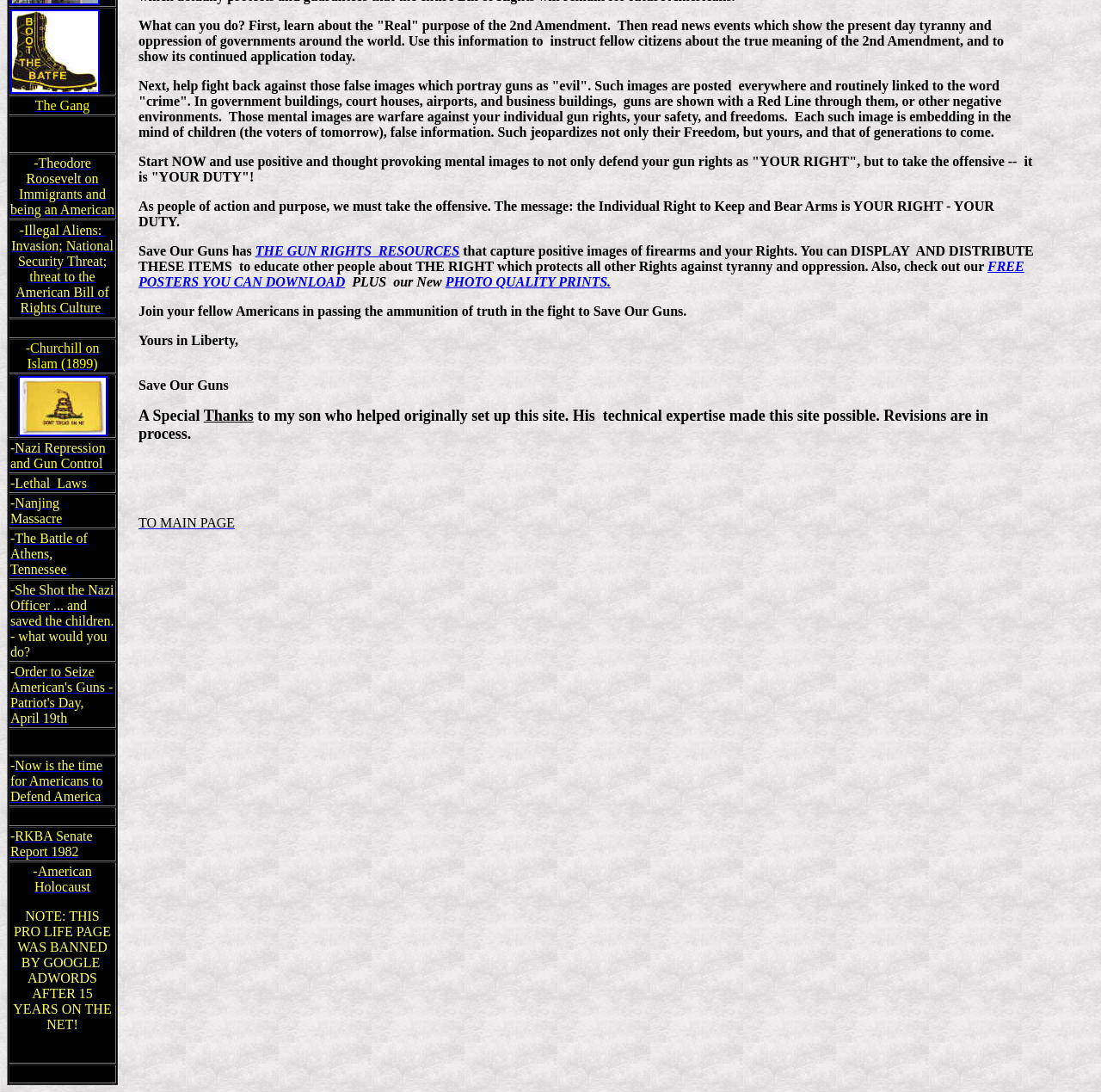Please identify the bounding box coordinates of the region to click in order to complete the task: "View The Gang". The coordinates must be four float numbers between 0 and 1, specified as [left, top, right, bottom].

[0.032, 0.09, 0.081, 0.103]